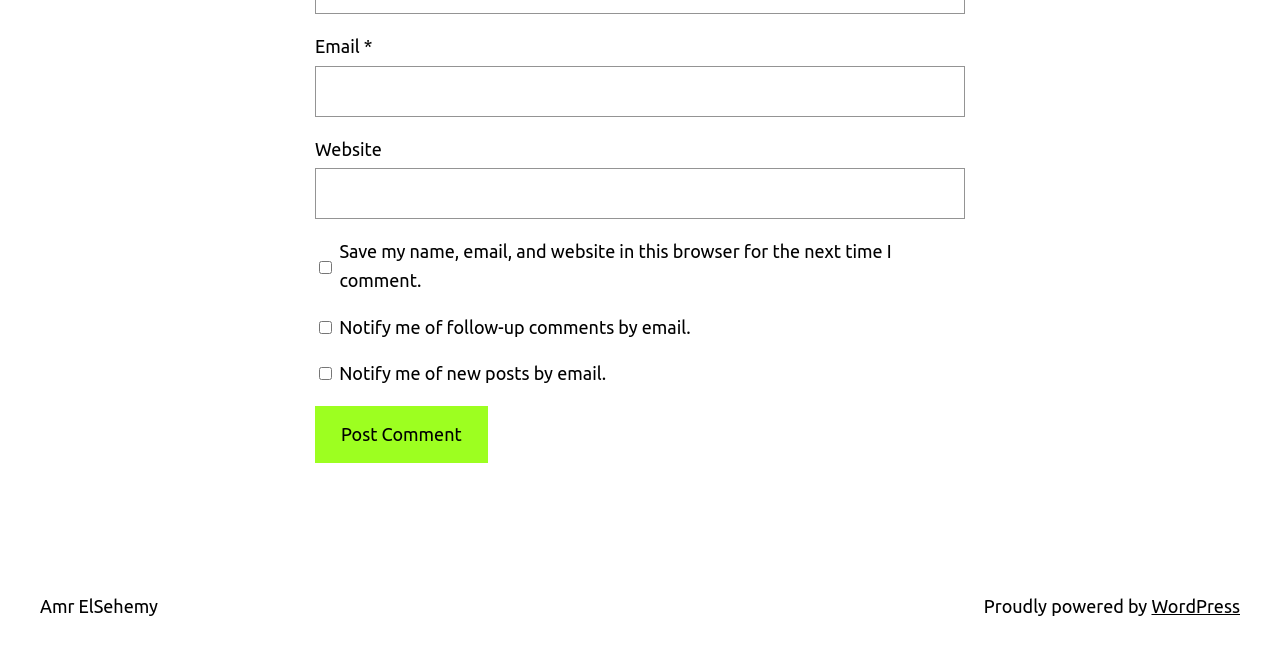What is the function of the 'Post Comment' button?
Provide a one-word or short-phrase answer based on the image.

Submit comment